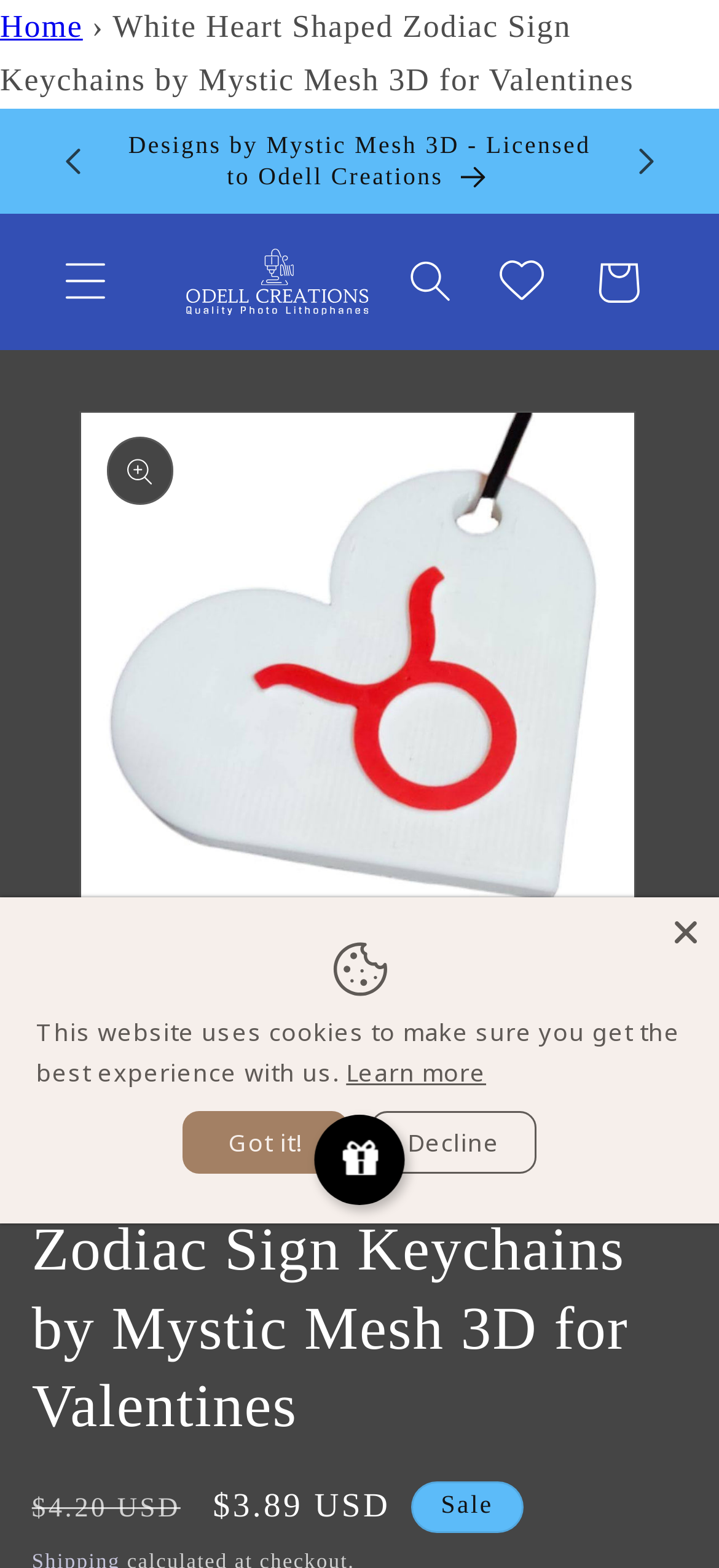Please determine the bounding box coordinates of the section I need to click to accomplish this instruction: "View the 'Gallery Viewer'".

[0.044, 0.255, 0.956, 0.693]